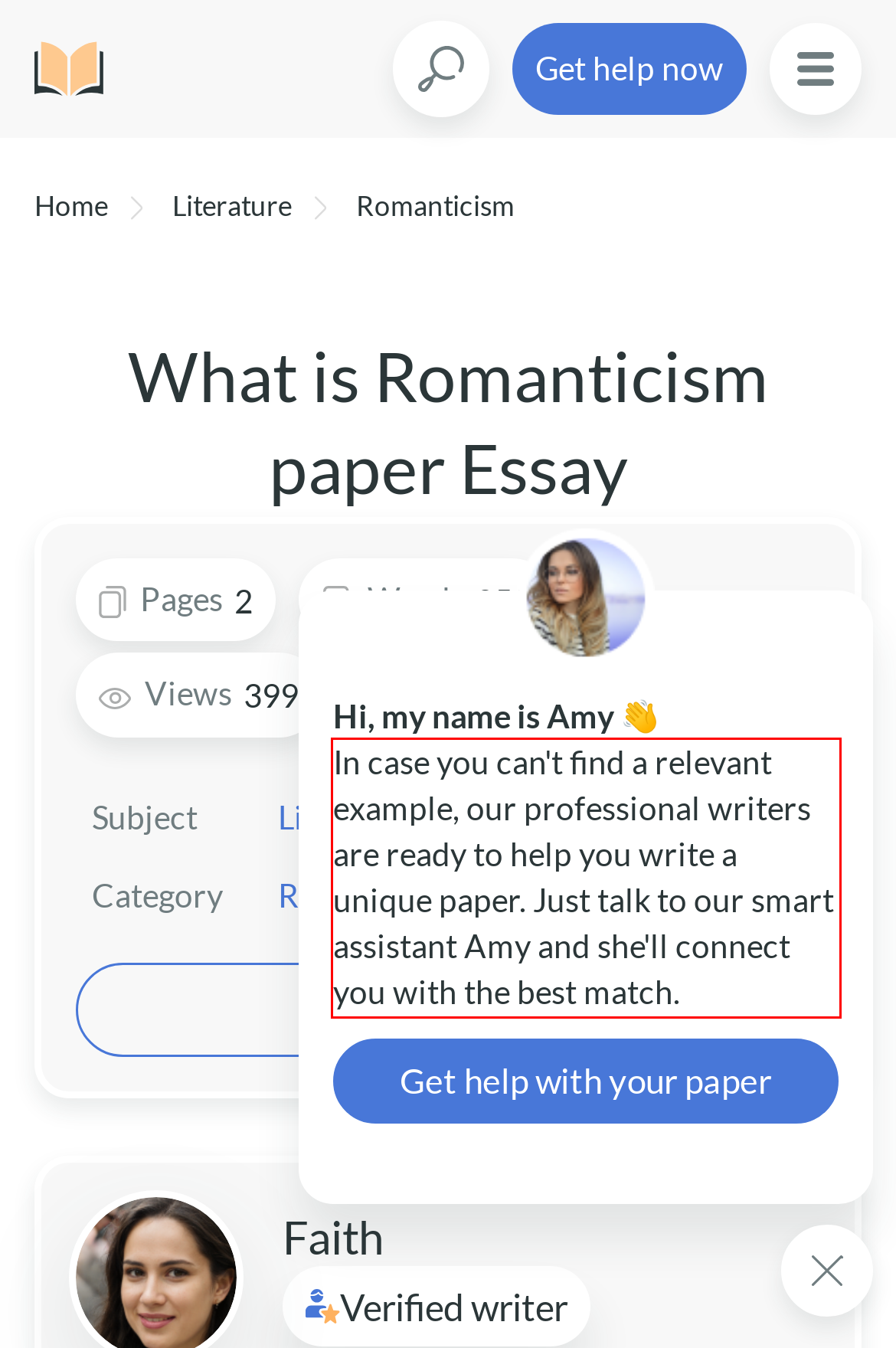The screenshot provided shows a webpage with a red bounding box. Apply OCR to the text within this red bounding box and provide the extracted content.

In case you can't find a relevant example, our professional writers are ready to help you write a unique paper. Just talk to our smart assistant Amy and she'll connect you with the best match.